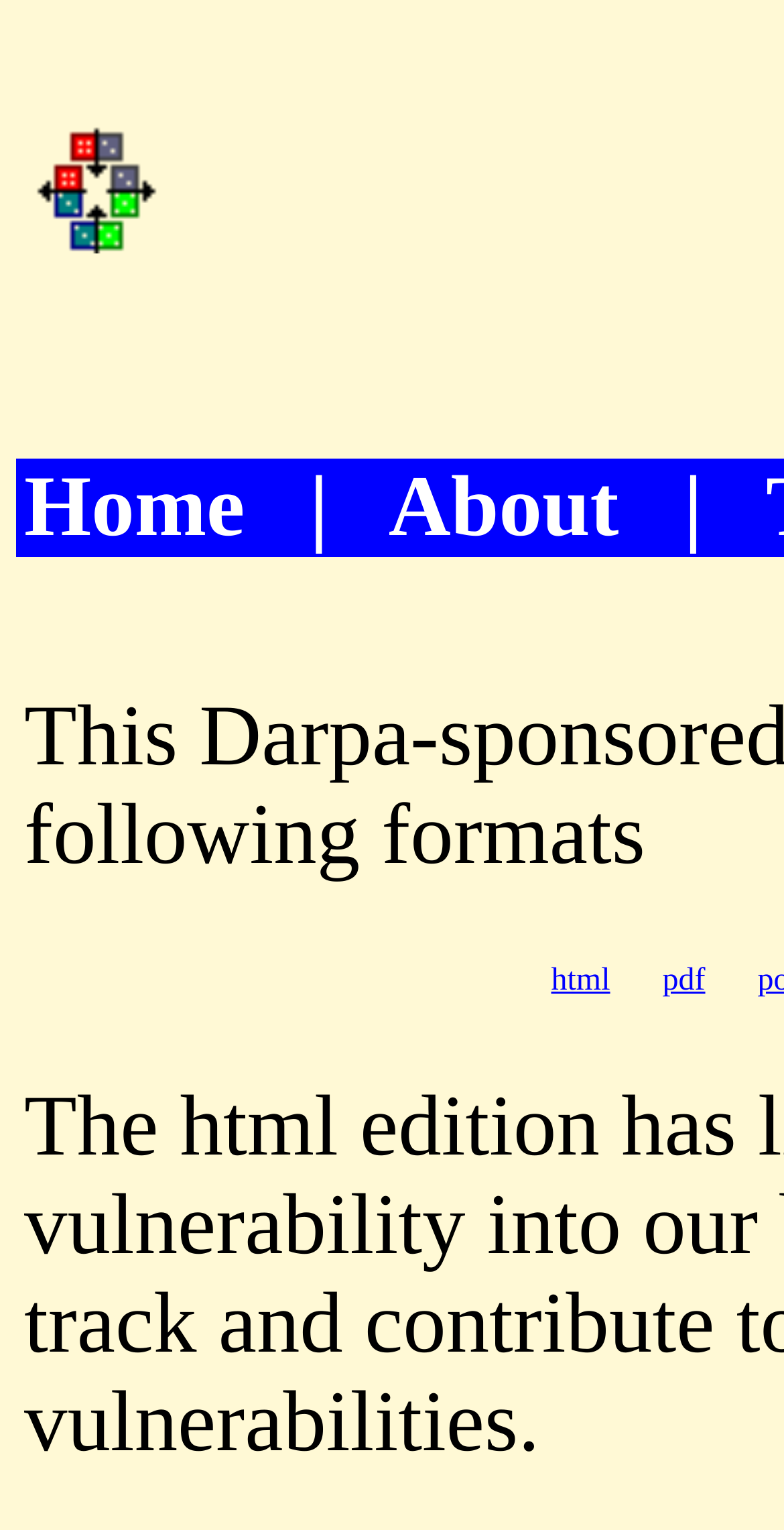Using the element description provided, determine the bounding box coordinates in the format (top-left x, top-left y, bottom-right x, bottom-right y). Ensure that all values are floating point numbers between 0 and 1. Element description: html

[0.703, 0.63, 0.778, 0.652]